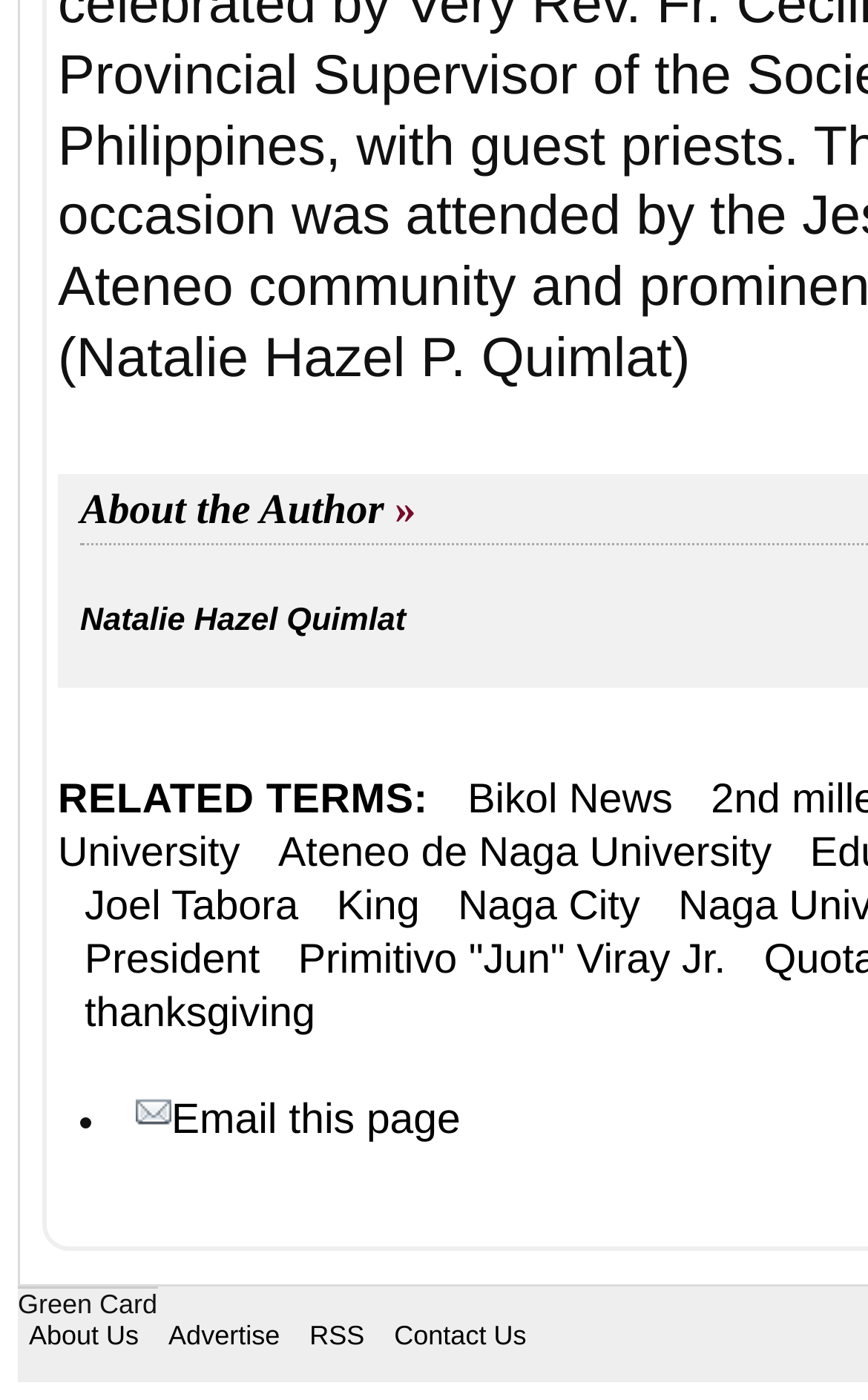How many icons are there on the page?
Using the image as a reference, deliver a detailed and thorough answer to the question.

I searched the page and found only one icon, which is the 'Email this page' icon located next to the 'Email this page' link.